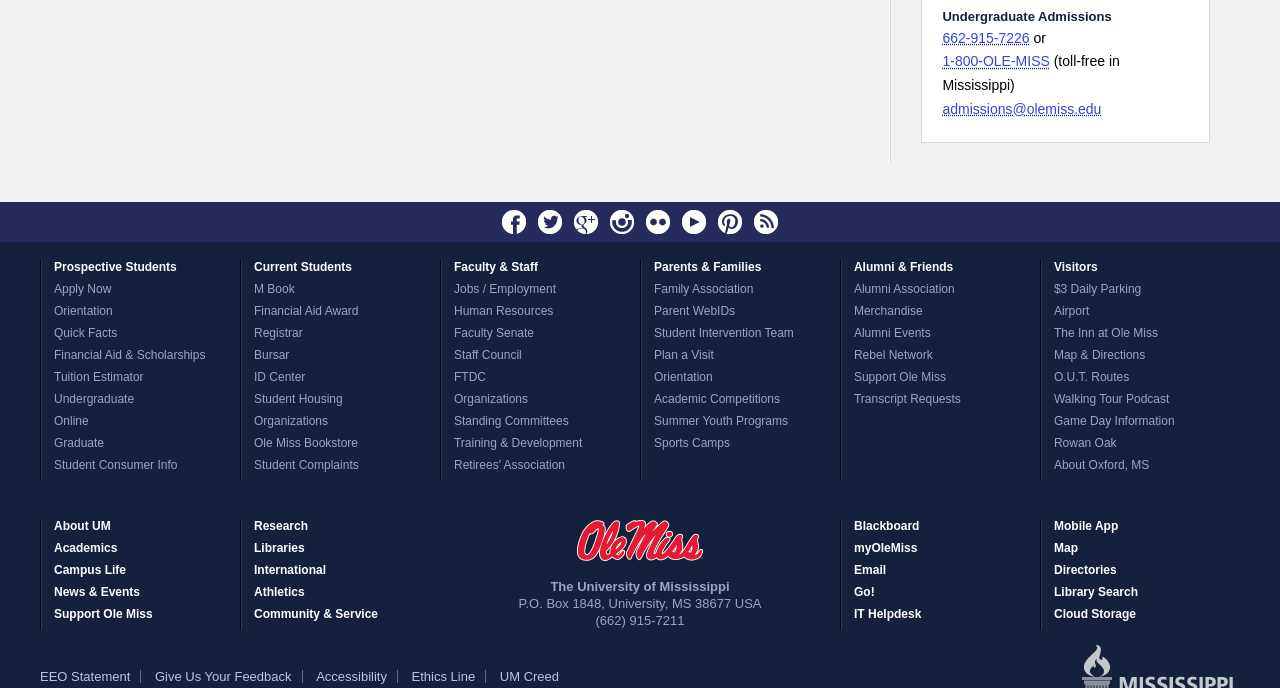Please identify the bounding box coordinates of the element's region that needs to be clicked to fulfill the following instruction: "Explore 'About UM'". The bounding box coordinates should consist of four float numbers between 0 and 1, i.e., [left, top, right, bottom].

[0.033, 0.755, 0.187, 0.787]